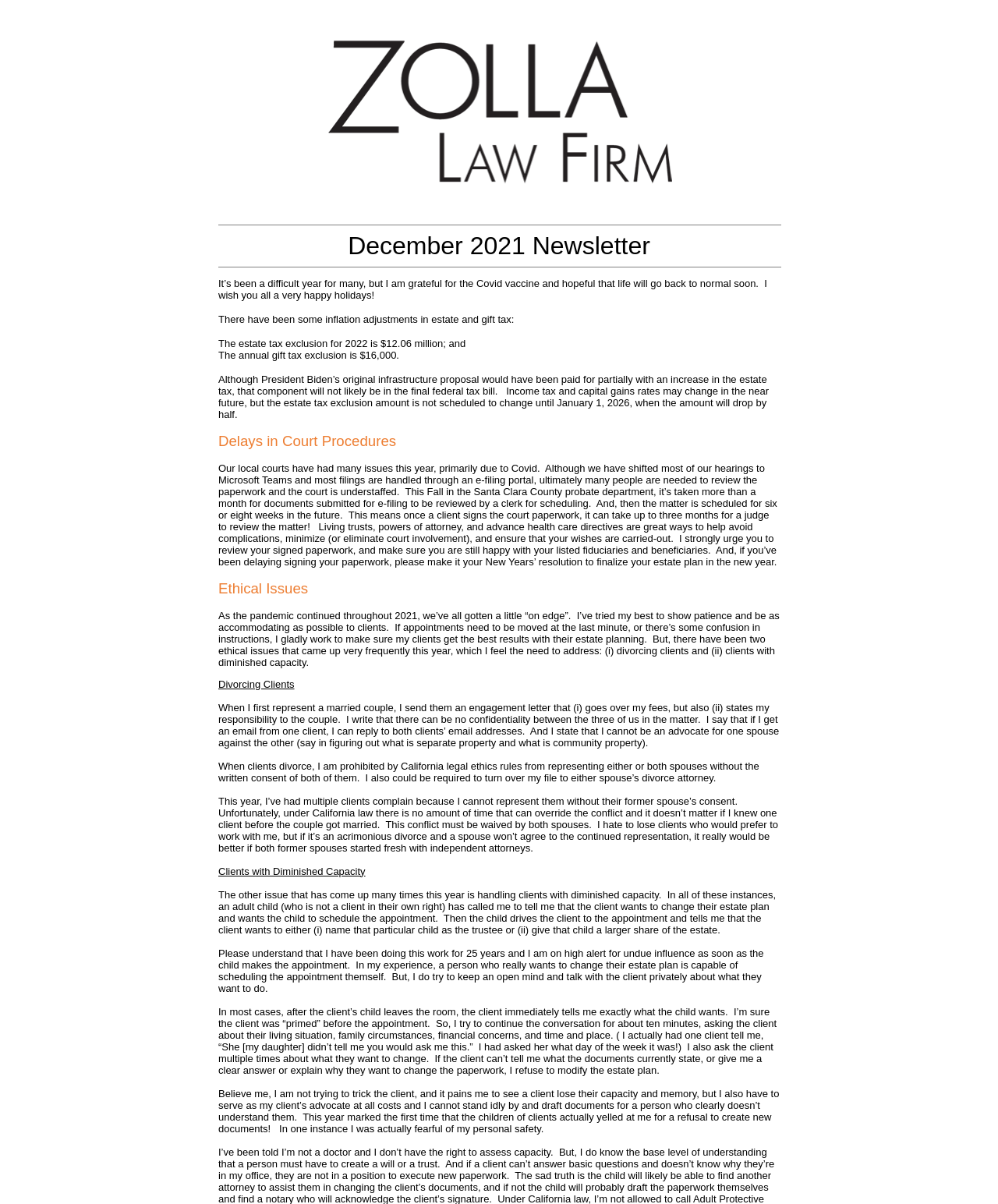Explain in detail what you observe on this webpage.

The webpage is a newsletter from Zolla Law Firm, dated December 2021. At the top, there is a link and an image, which is likely the law firm's logo. Below the image, there is a horizontal separator line. 

The main content of the newsletter is divided into several sections, each with a heading. The first section is titled "December 2021 Newsletter" and contains a brief message from the author, expressing gratitude for the Covid vaccine and wishing readers a happy holiday season.

The next section discusses inflation adjustments in estate and gift tax, including the estate tax exclusion for 2022 and the annual gift tax exclusion. This section is followed by a discussion on delays in court procedures, which have been affected by Covid. The author explains that the court is understaffed, leading to long delays in reviewing documents and scheduling hearings.

The following sections cover ethical issues that the law firm has encountered, including dealing with divorcing clients and clients with diminished capacity. The author explains their approach to handling these situations, including obtaining written consent from both spouses in the case of divorce and being vigilant for undue influence when dealing with clients who may not have the capacity to make decisions.

Throughout the newsletter, the text is organized into paragraphs with clear headings, making it easy to follow and understand. There are no images other than the law firm's logo at the top. The overall layout is clean and easy to navigate.